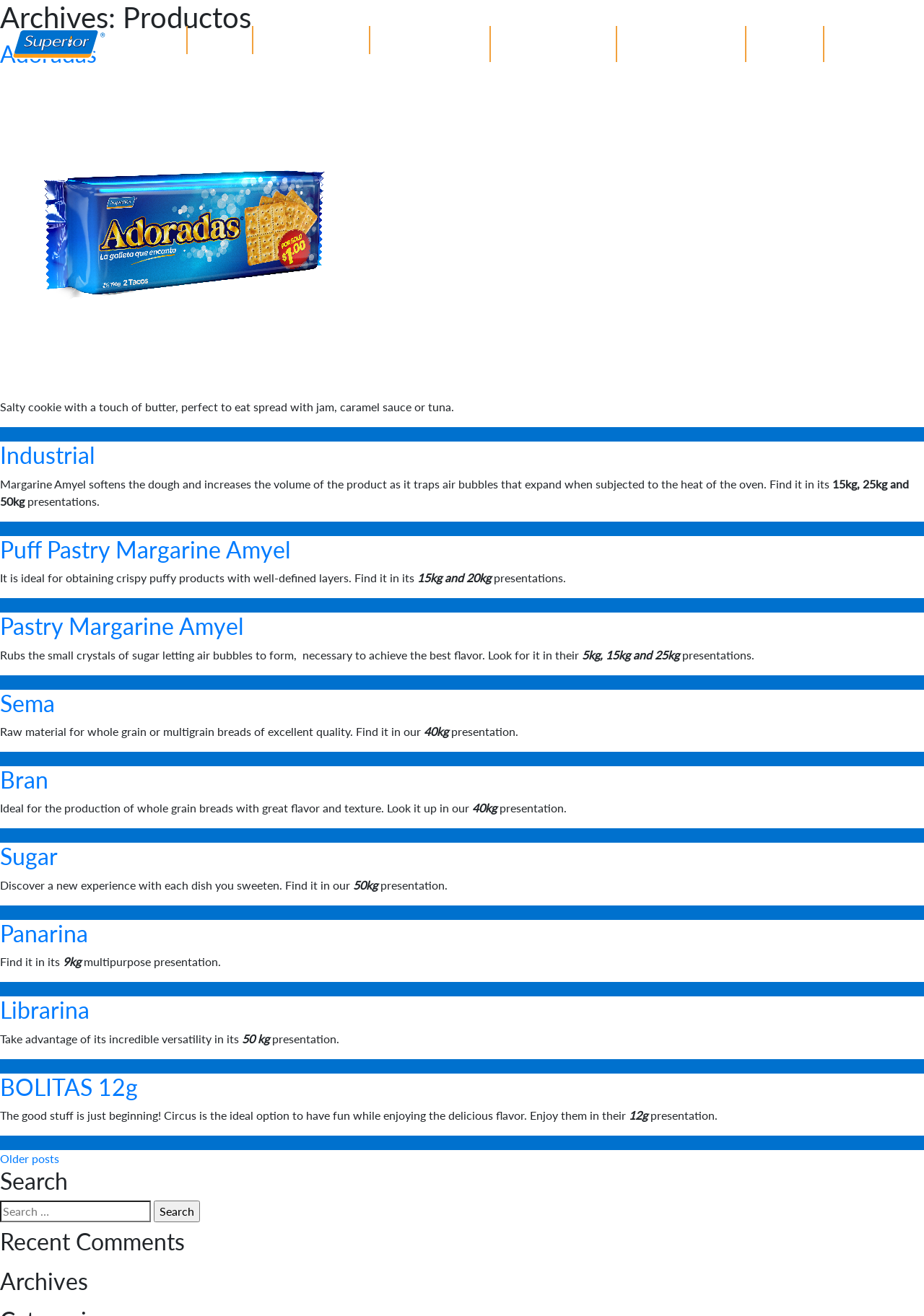What is the characteristic of Adoradas?
Using the visual information, answer the question in a single word or phrase.

Salty cookie